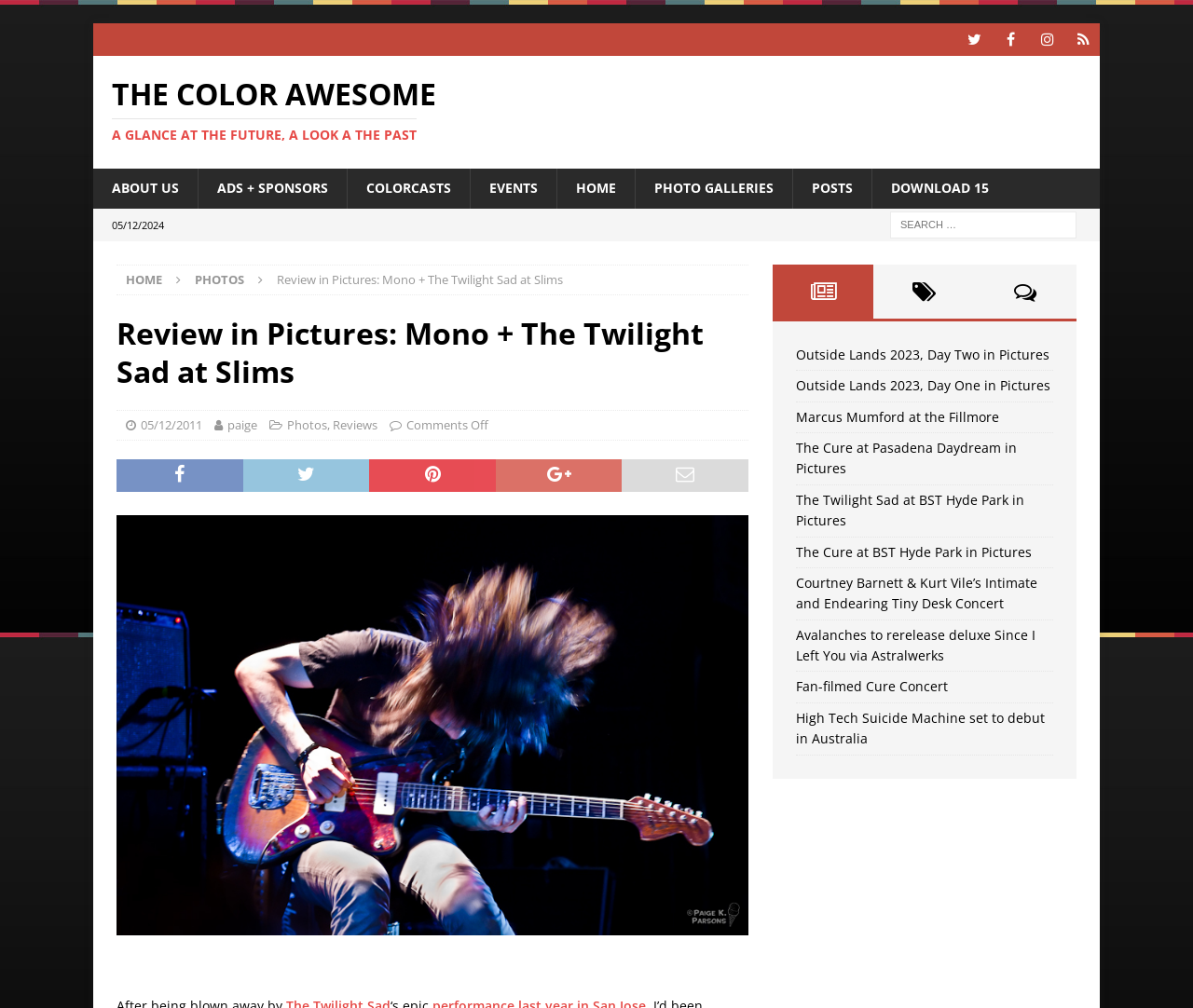Locate the bounding box coordinates of the UI element described by: "Marcus Mumford at the Fillmore". The bounding box coordinates should consist of four float numbers between 0 and 1, i.e., [left, top, right, bottom].

[0.667, 0.404, 0.837, 0.422]